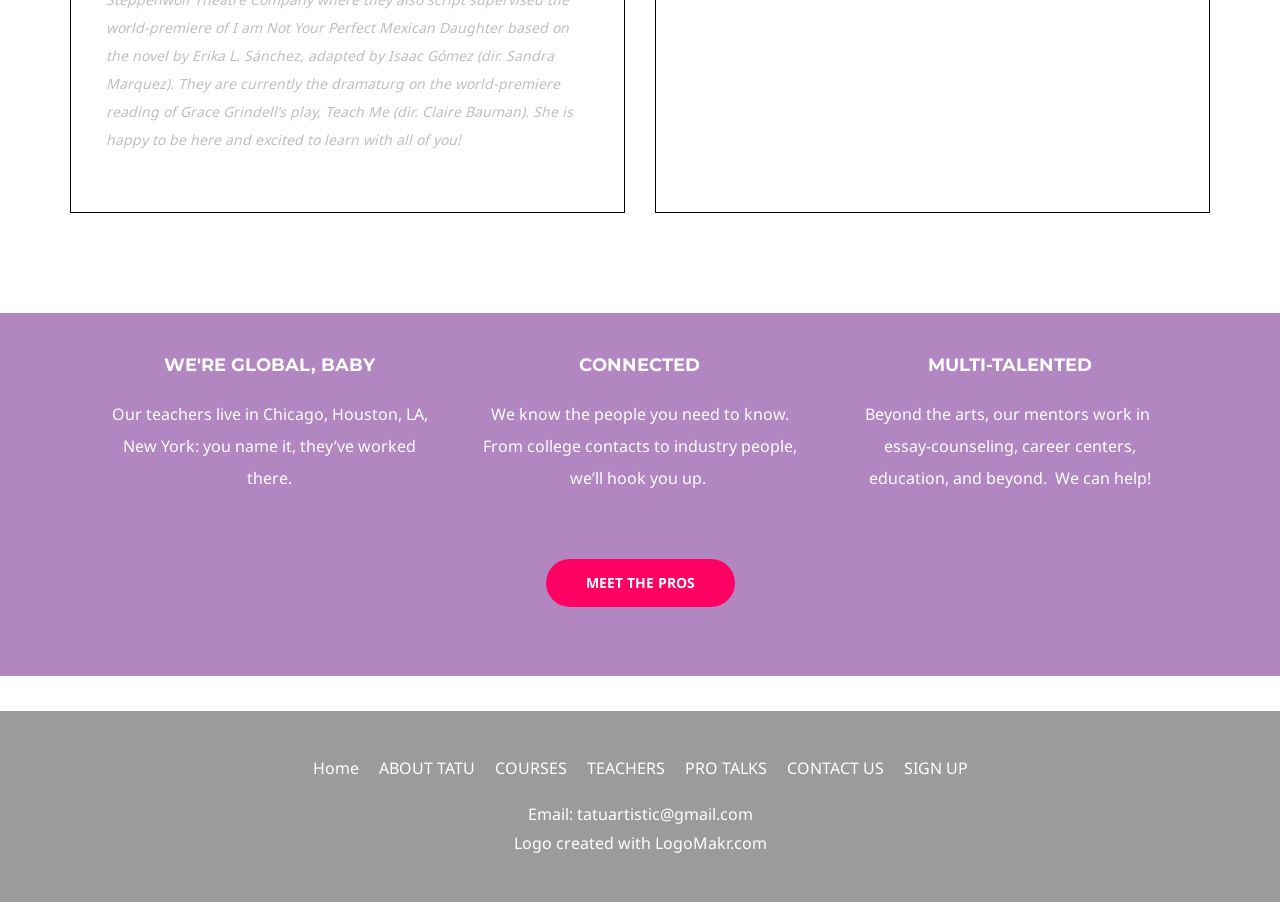Highlight the bounding box coordinates of the element that should be clicked to carry out the following instruction: "Sign up for the service". The coordinates must be given as four float numbers ranging from 0 to 1, i.e., [left, top, right, bottom].

[0.7, 0.839, 0.756, 0.864]